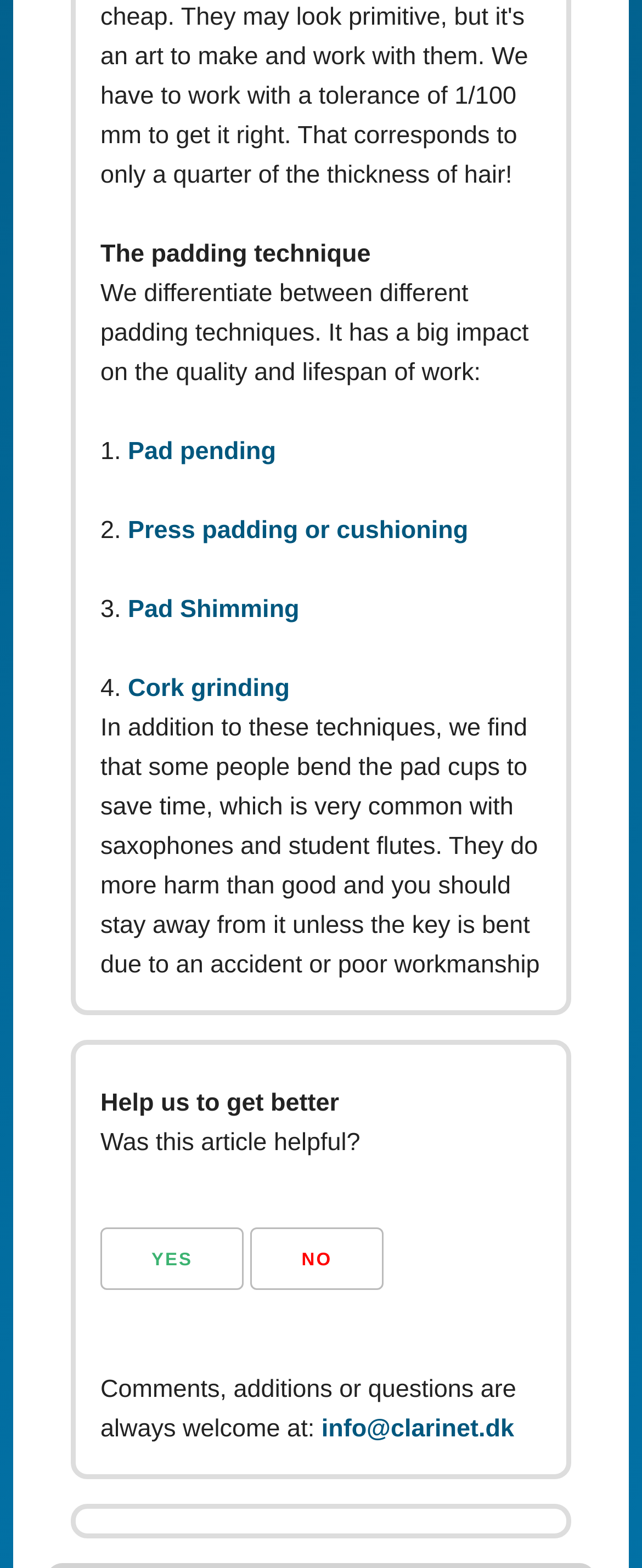Respond to the following question using a concise word or phrase: 
What is the contact email for comments or questions?

info@clarinet.dk